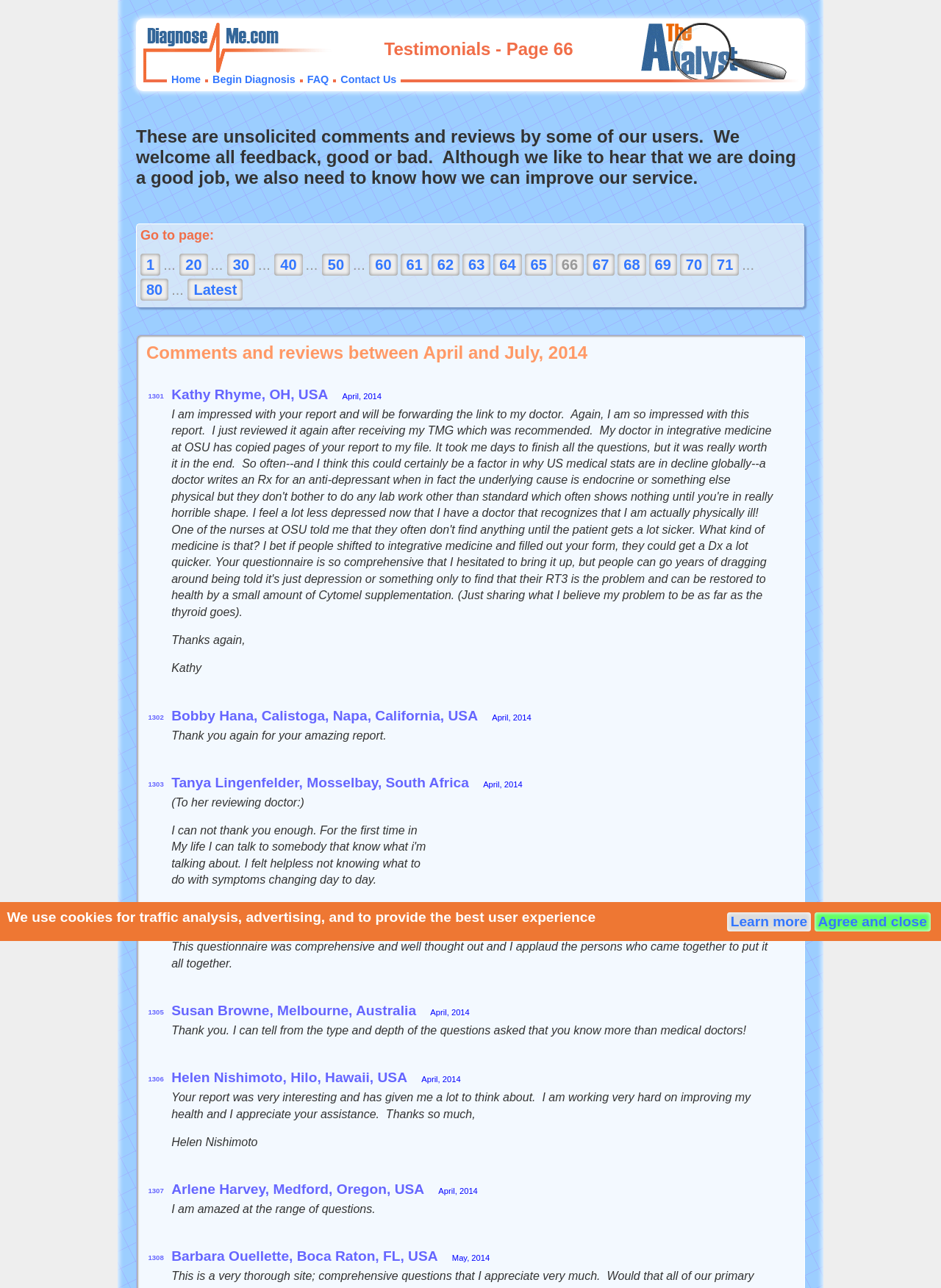Pinpoint the bounding box coordinates of the area that must be clicked to complete this instruction: "Click on the 'FAQ' link".

[0.326, 0.057, 0.349, 0.066]